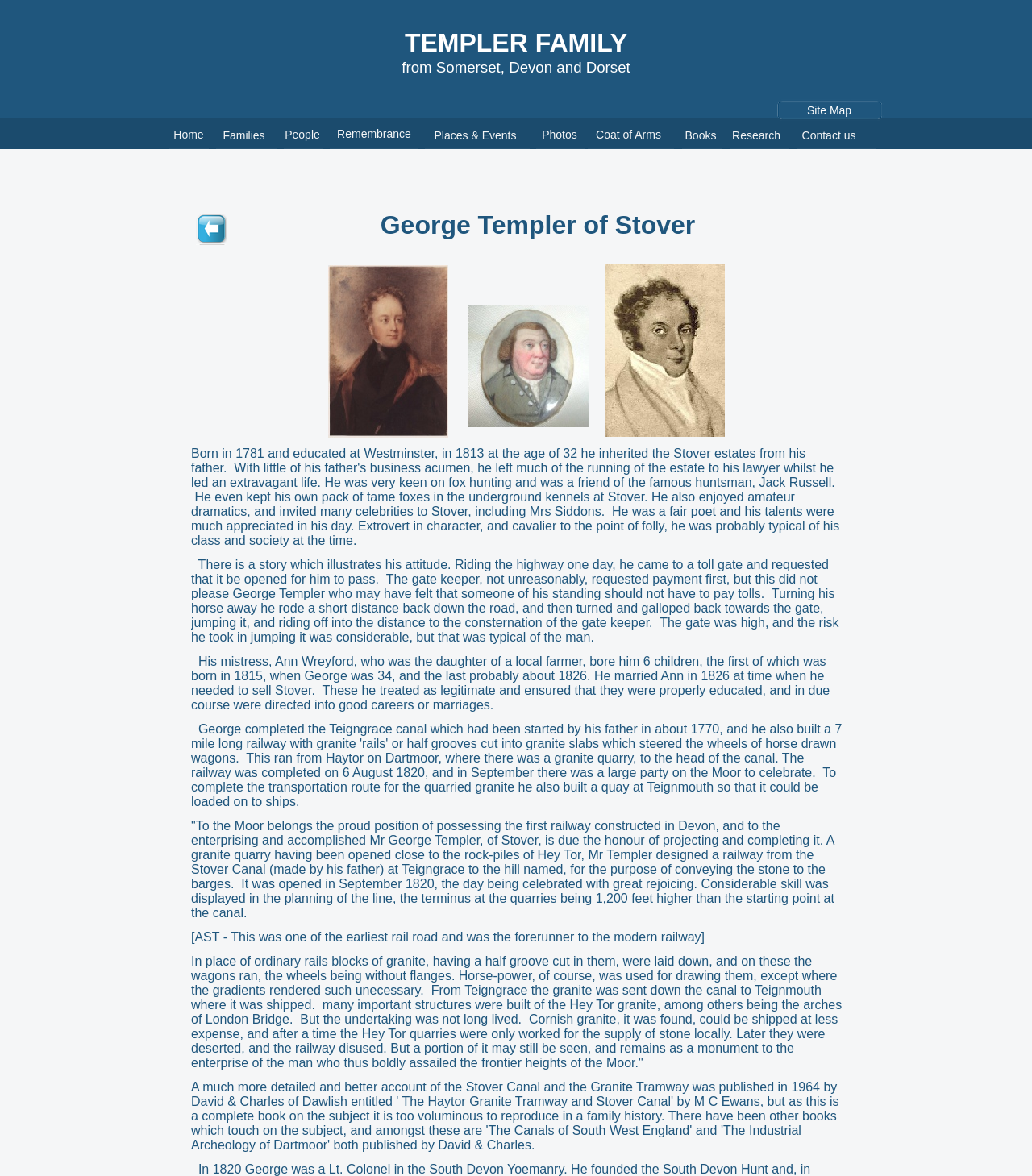From the element description: "Site Map", extract the bounding box coordinates of the UI element. The coordinates should be expressed as four float numbers between 0 and 1, in the order [left, top, right, bottom].

[0.751, 0.084, 0.858, 0.105]